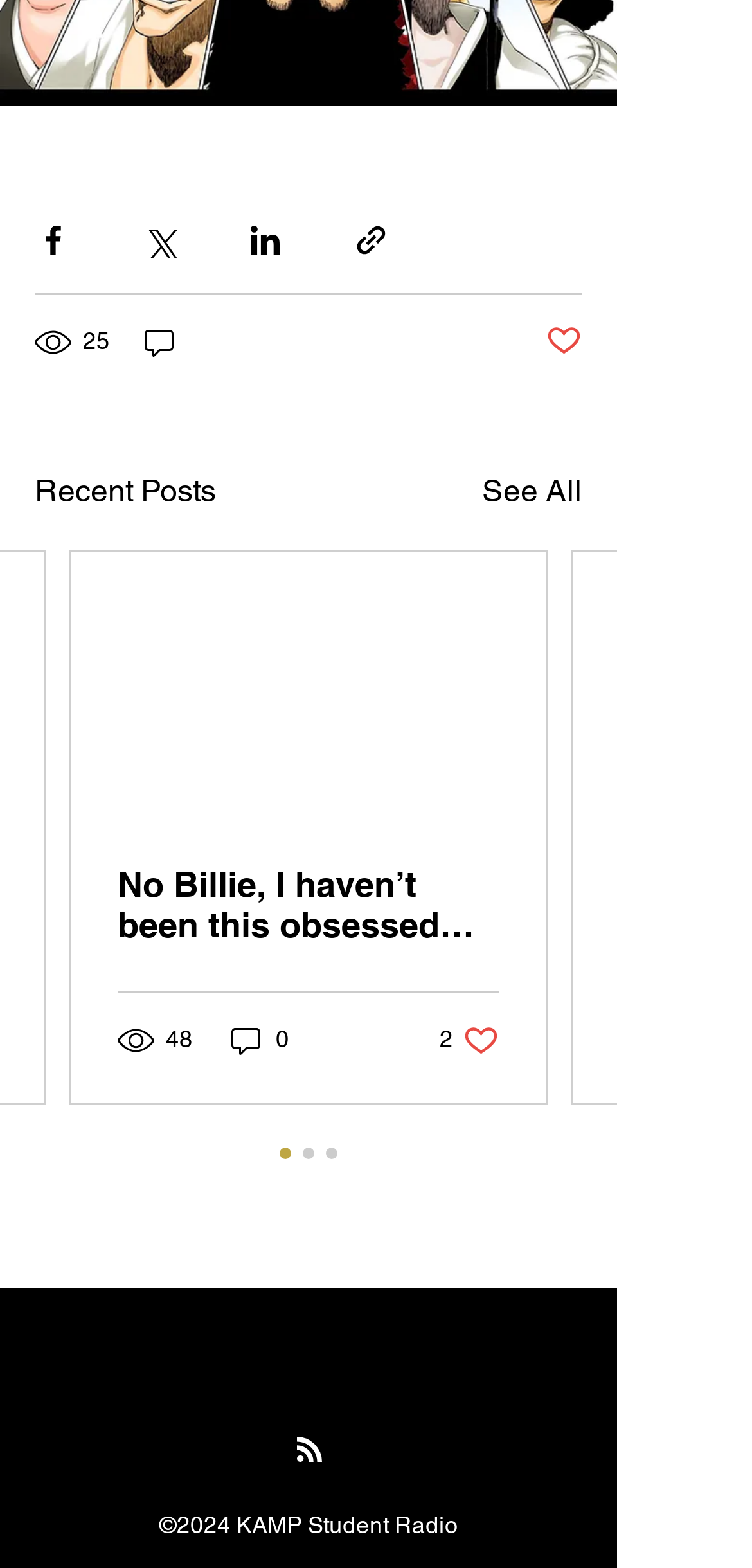Please locate the bounding box coordinates of the element's region that needs to be clicked to follow the instruction: "See all posts". The bounding box coordinates should be provided as four float numbers between 0 and 1, i.e., [left, top, right, bottom].

[0.641, 0.299, 0.774, 0.328]